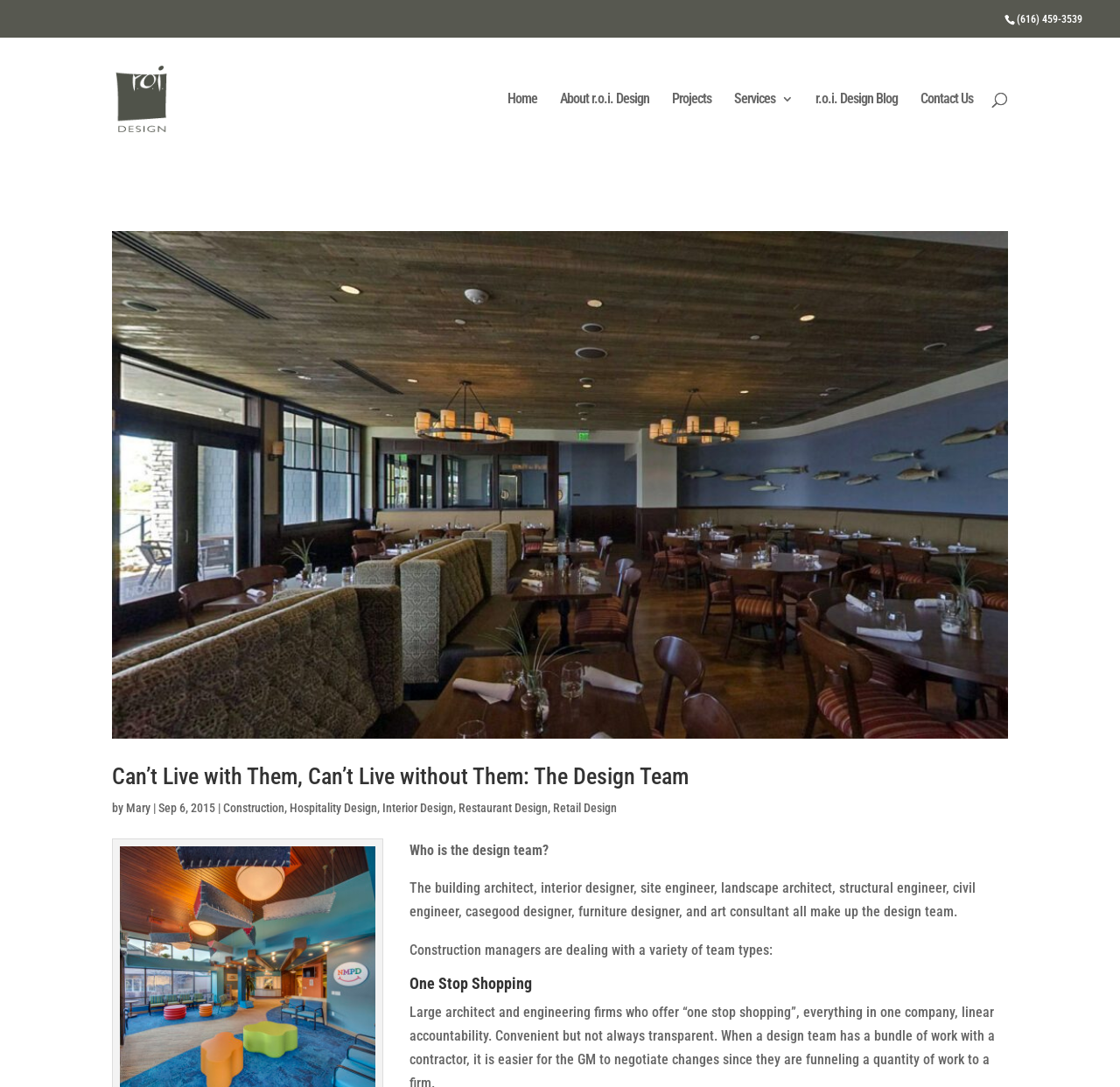What is the main topic of the blog post? Observe the screenshot and provide a one-word or short phrase answer.

Design Team